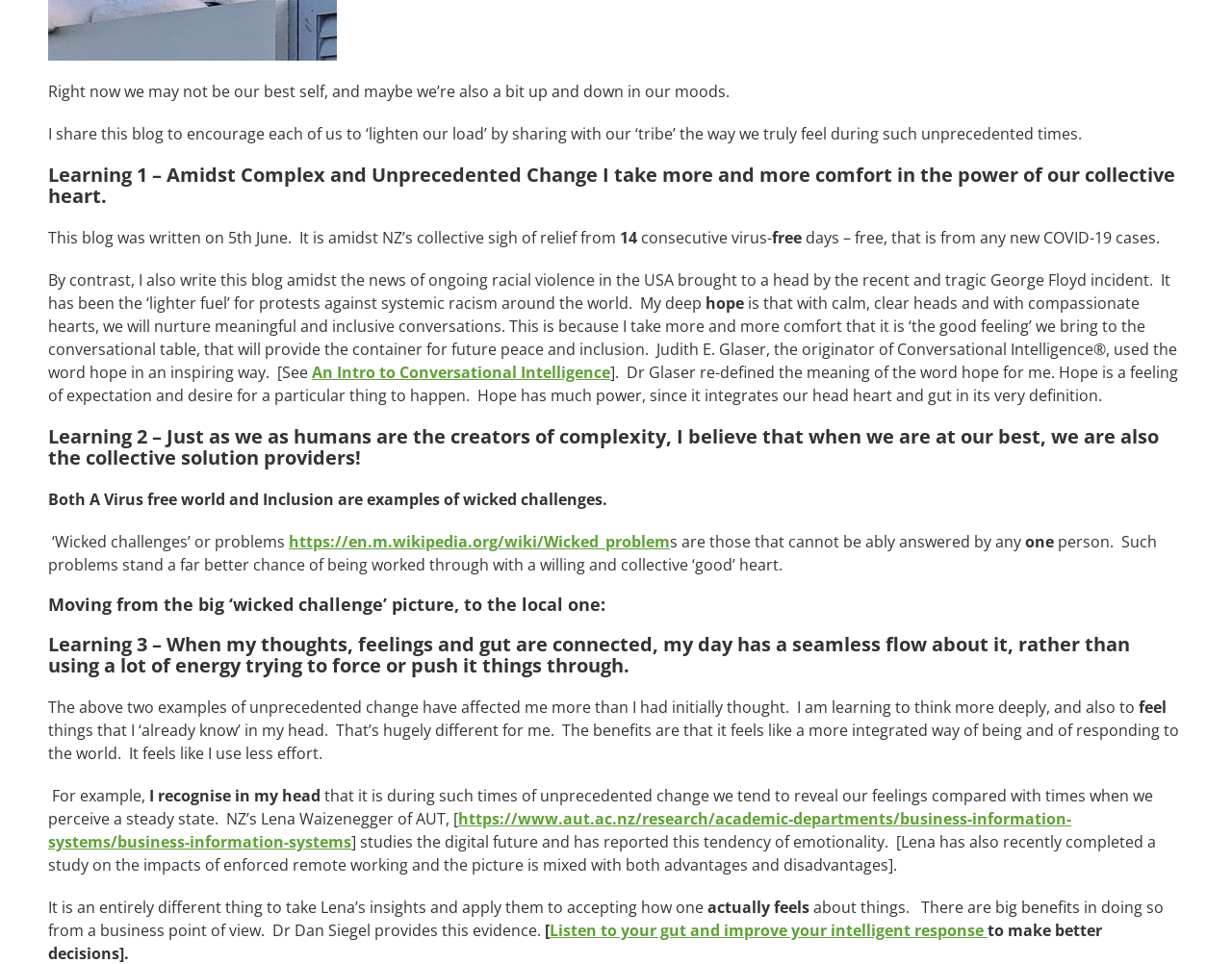For the following element description, predict the bounding box coordinates in the format (top-left x, top-left y, bottom-right x, bottom-right y). All values should be floating point numbers between 0 and 1. Description: https://www.aut.ac.nz/research/academic-departments/business-information-systems/business-information-systems

[0.039, 0.838, 0.87, 0.884]